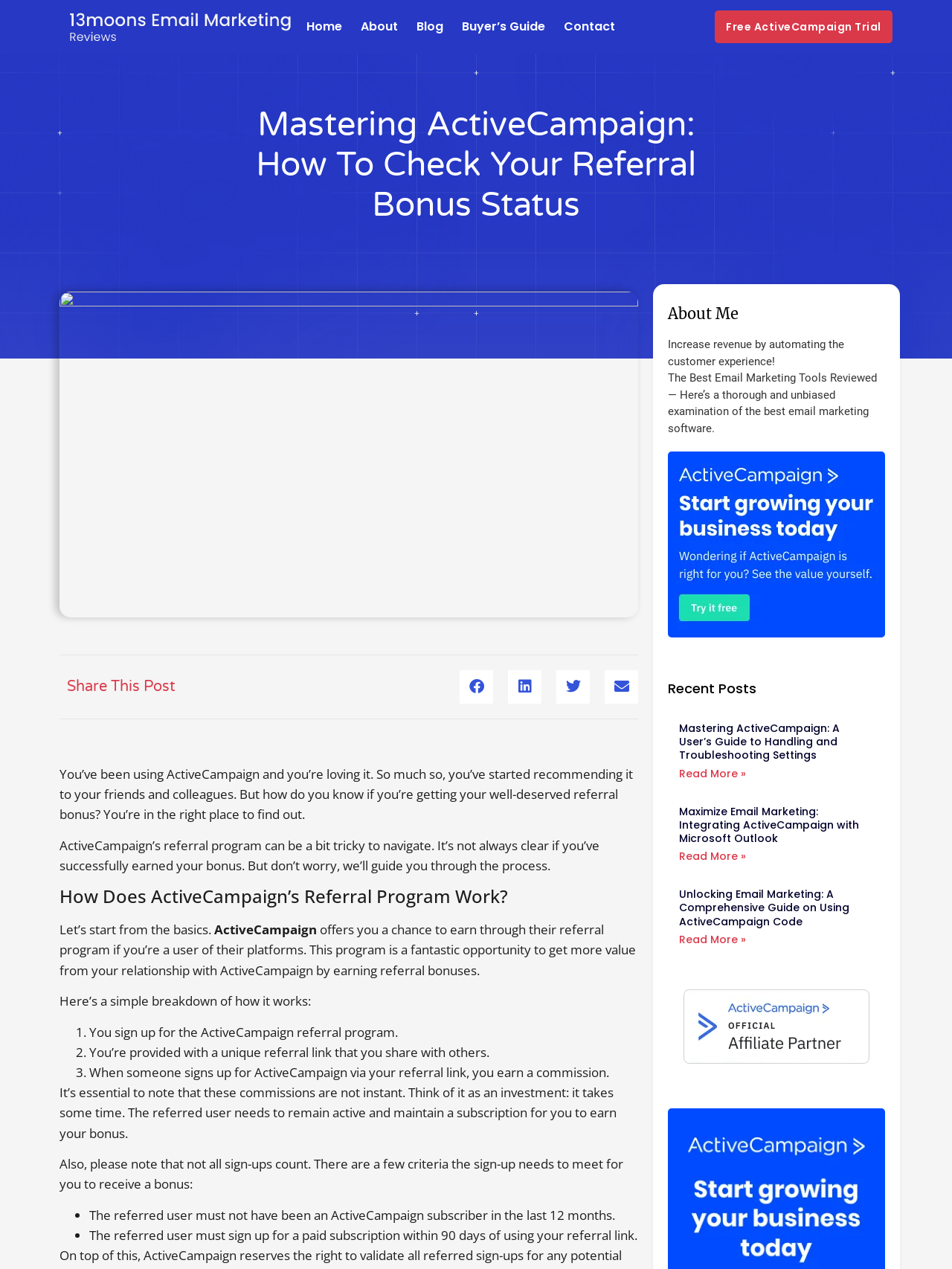Please identify the bounding box coordinates of the element that needs to be clicked to execute the following command: "Read more about 'Mastering ActiveCampaign: A User’s Guide to Handling and Troubleshooting Settings'". Provide the bounding box using four float numbers between 0 and 1, formatted as [left, top, right, bottom].

[0.713, 0.603, 0.784, 0.615]